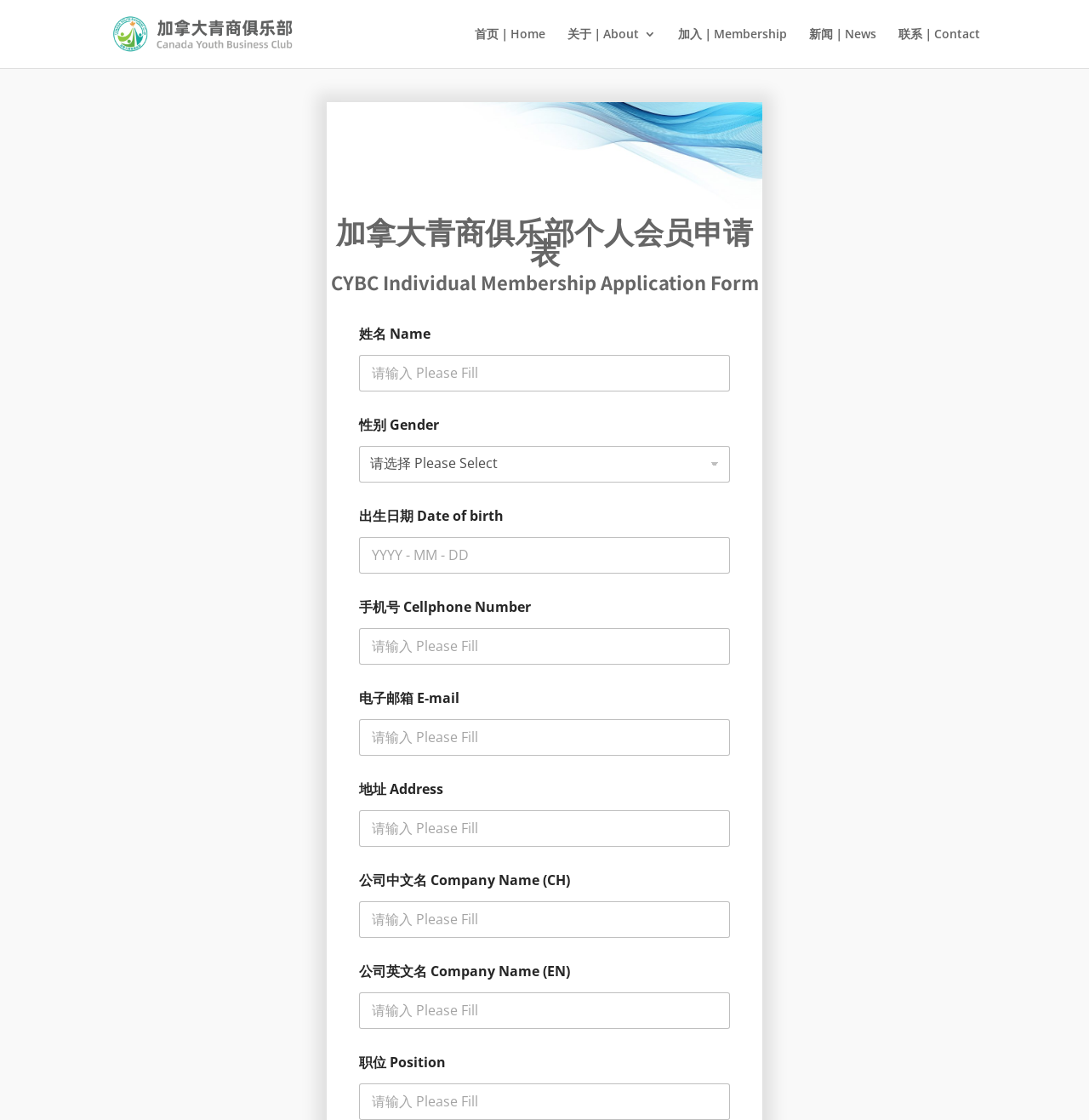Pinpoint the bounding box coordinates of the element that must be clicked to accomplish the following instruction: "select 性别 Gender". The coordinates should be in the format of four float numbers between 0 and 1, i.e., [left, top, right, bottom].

[0.33, 0.398, 0.67, 0.431]